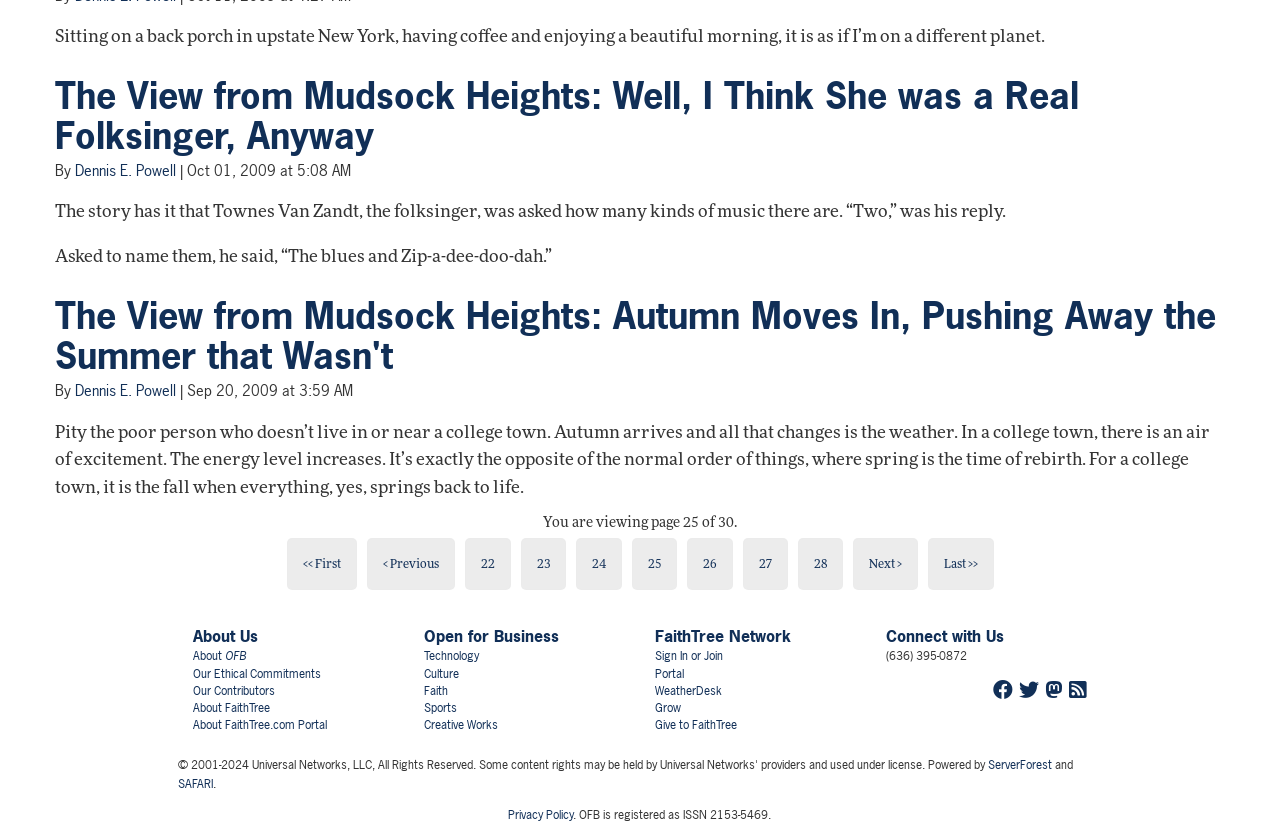Determine the bounding box coordinates for the area that should be clicked to carry out the following instruction: "Learn more about the author Dennis E. Powell".

[0.059, 0.193, 0.138, 0.215]